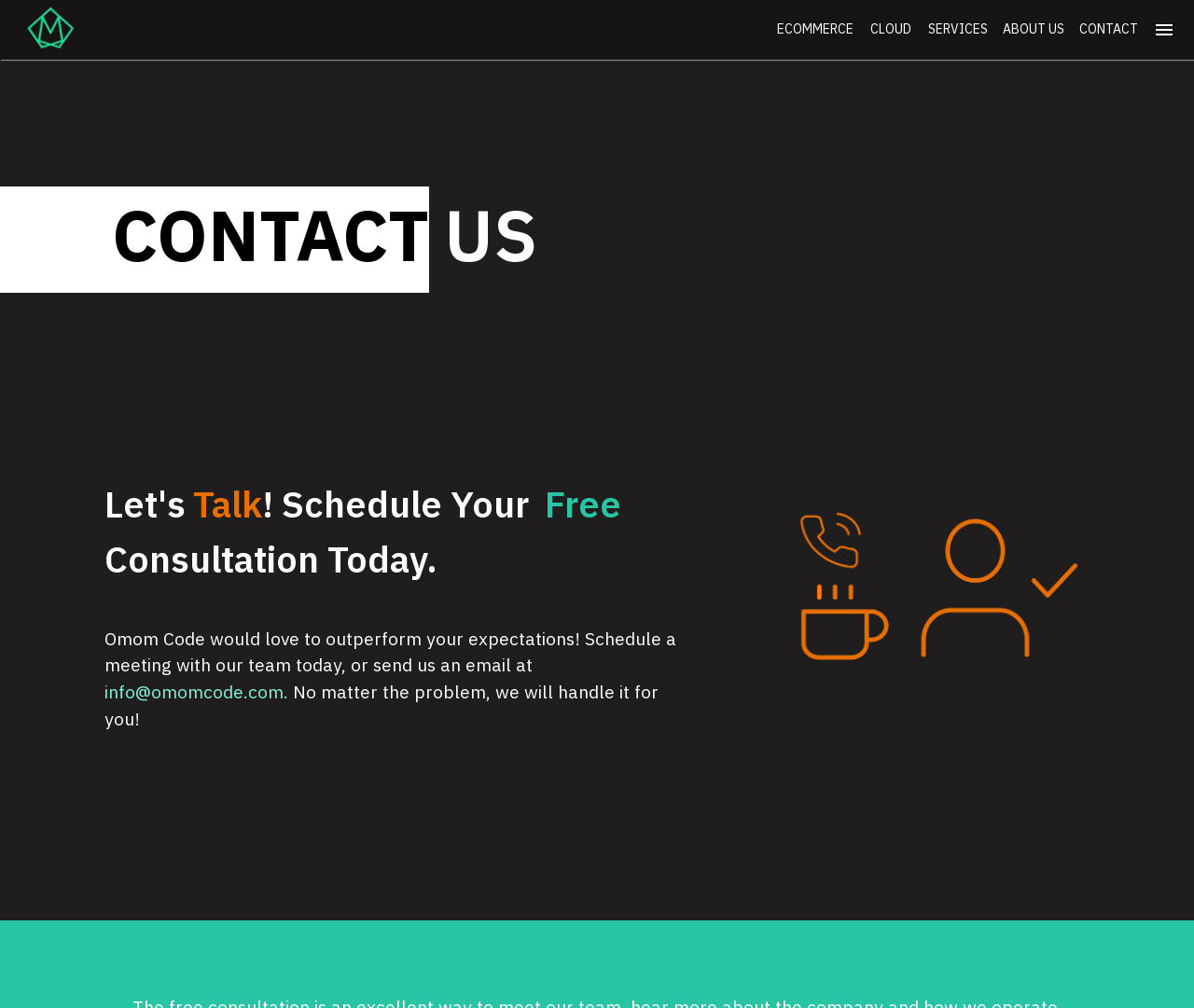Answer in one word or a short phrase: 
How many buttons are in the top navigation bar?

5